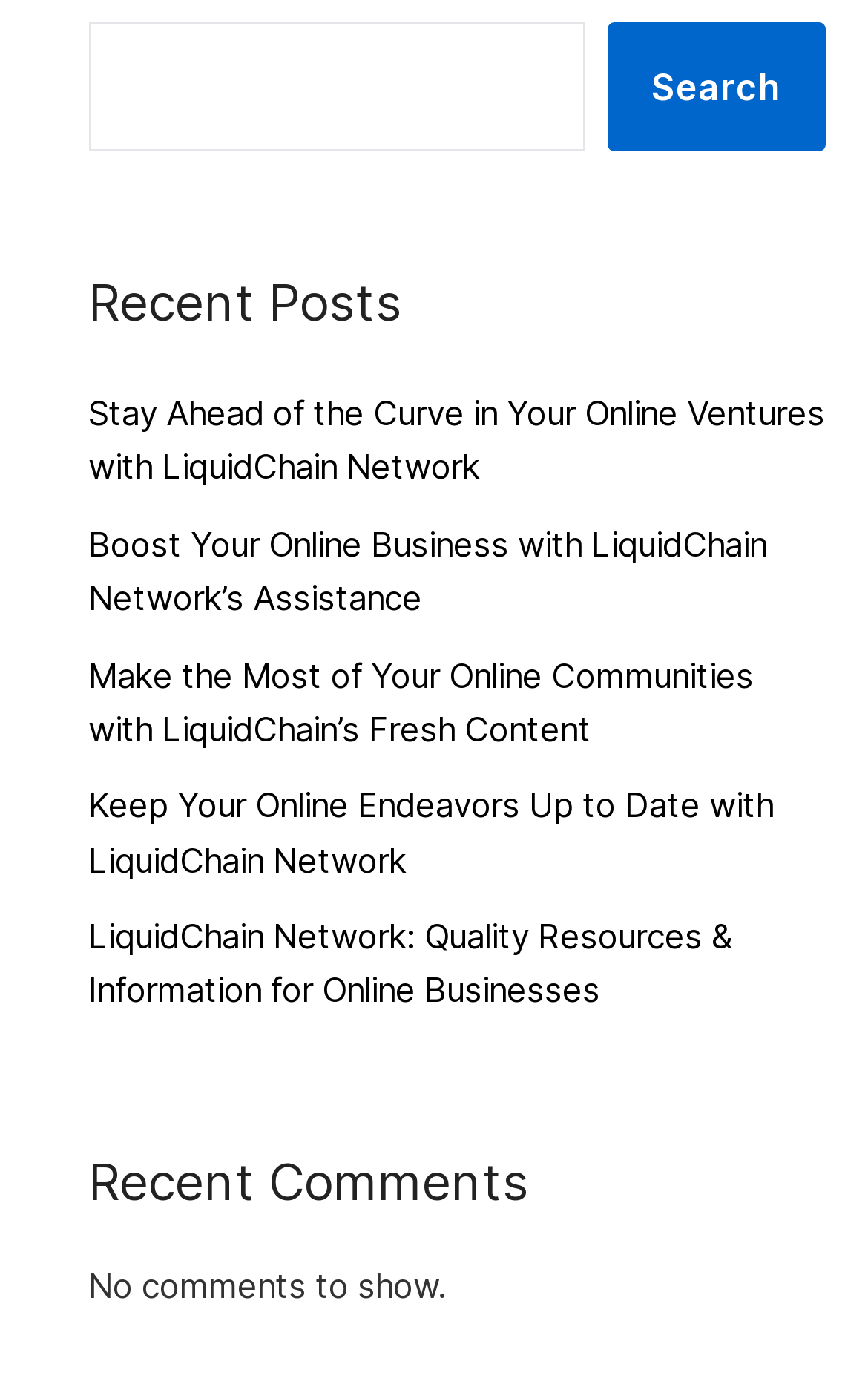How many recent posts are displayed?
Give a thorough and detailed response to the question.

The webpage has a section labeled 'Recent Posts' which contains six links to different posts, indicating that six recent posts are displayed.